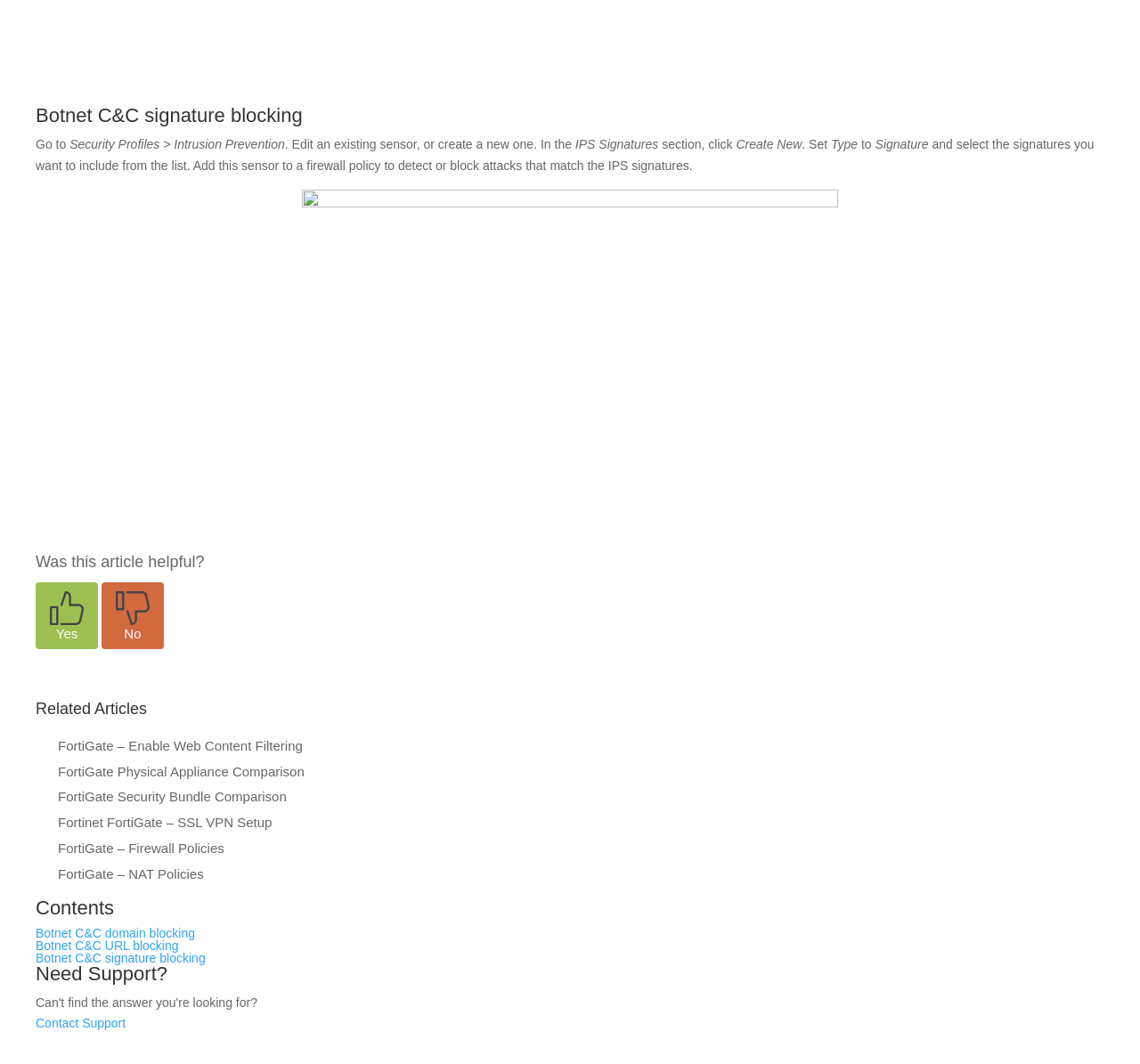Find the bounding box coordinates for the element that must be clicked to complete the instruction: "Click No". The coordinates should be four float numbers between 0 and 1, indicated as [left, top, right, bottom].

[0.089, 0.547, 0.144, 0.61]